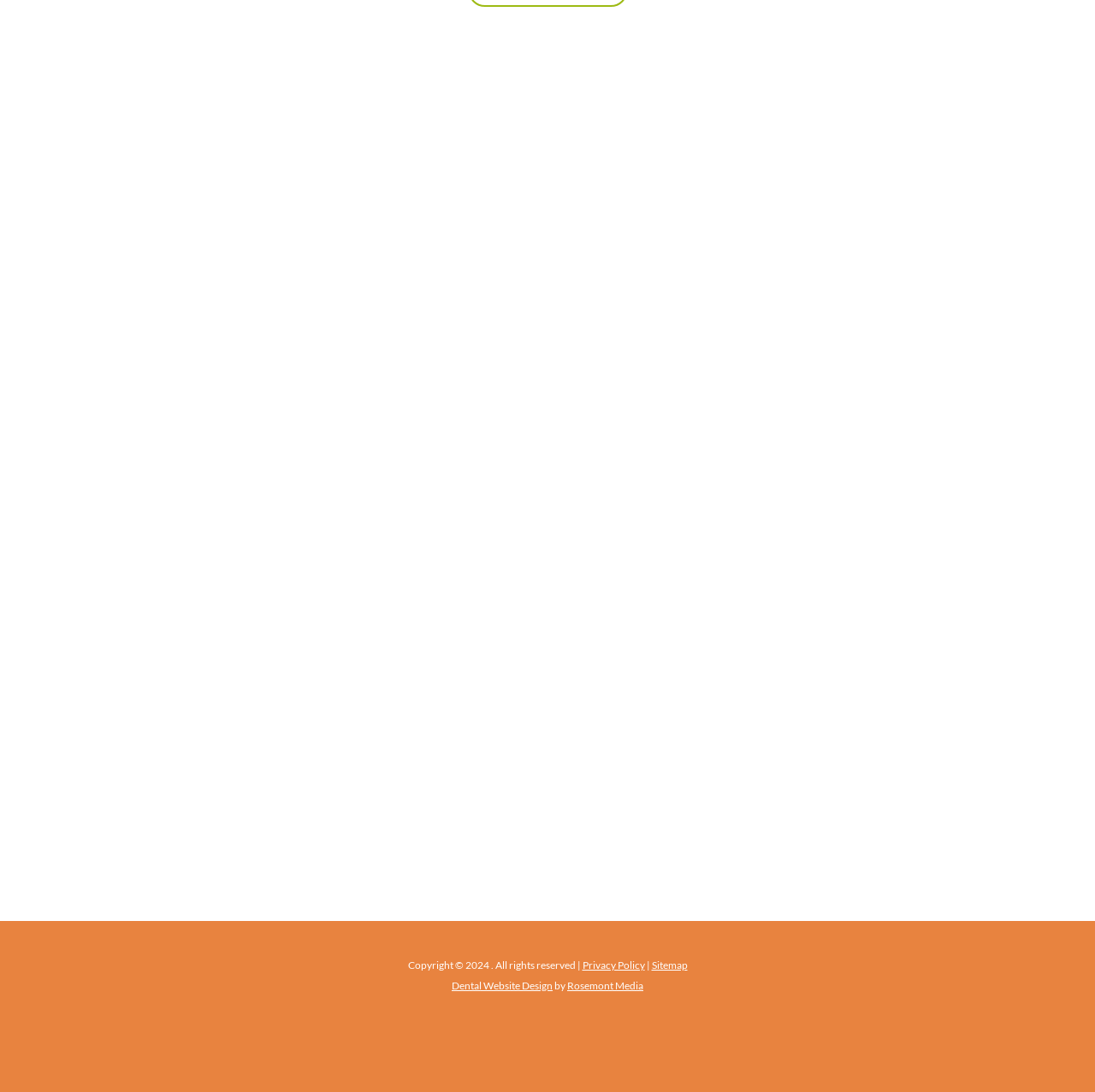What is the address of Ashburn Children's Dentistry?
Observe the image and answer the question with a one-word or short phrase response.

44025 Pipeline Plaza, Suite #225